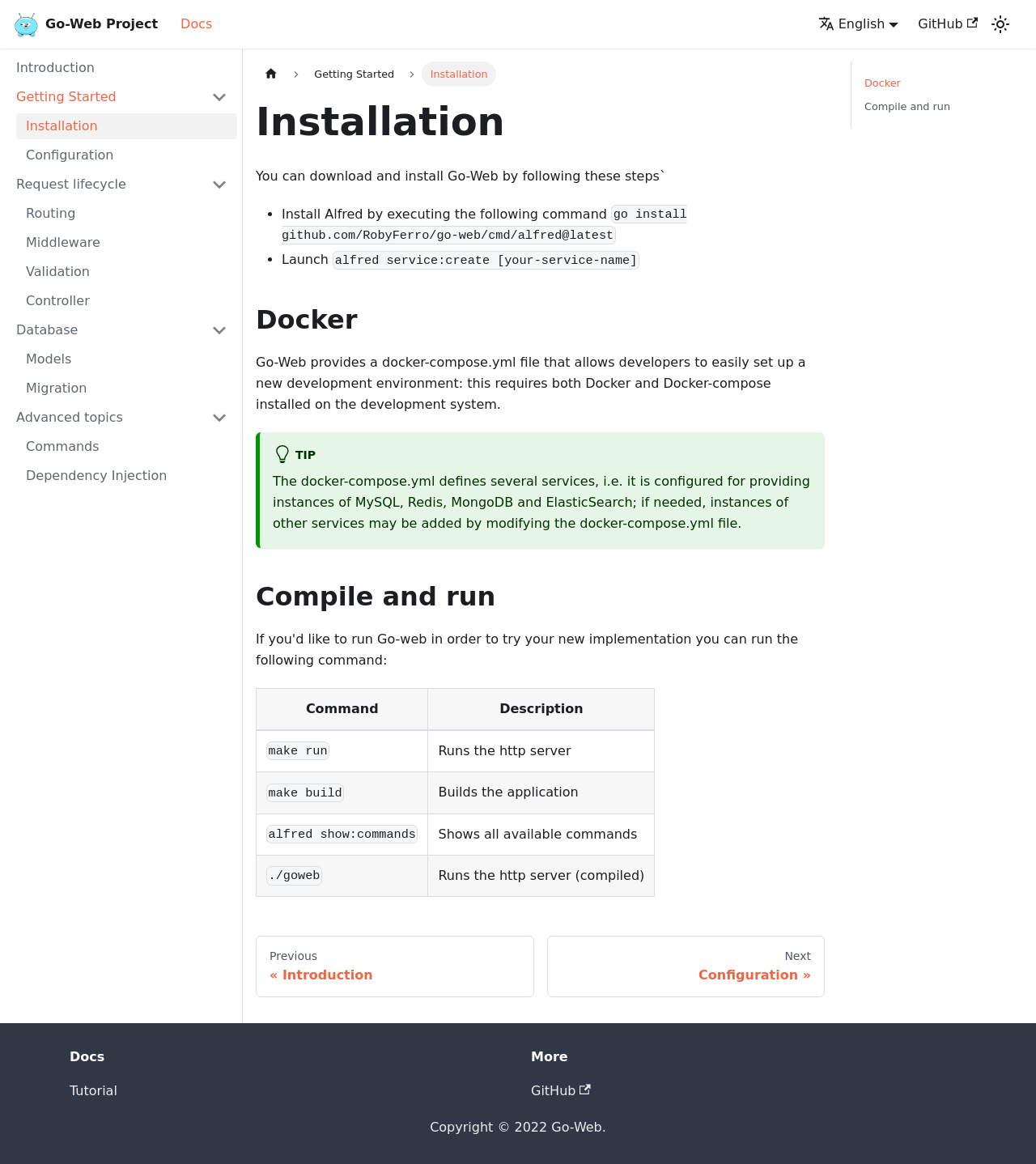Find the bounding box coordinates of the element's region that should be clicked in order to follow the given instruction: "Click on the 'Getting Started' link". The coordinates should consist of four float numbers between 0 and 1, i.e., [left, top, right, bottom].

[0.006, 0.072, 0.229, 0.095]